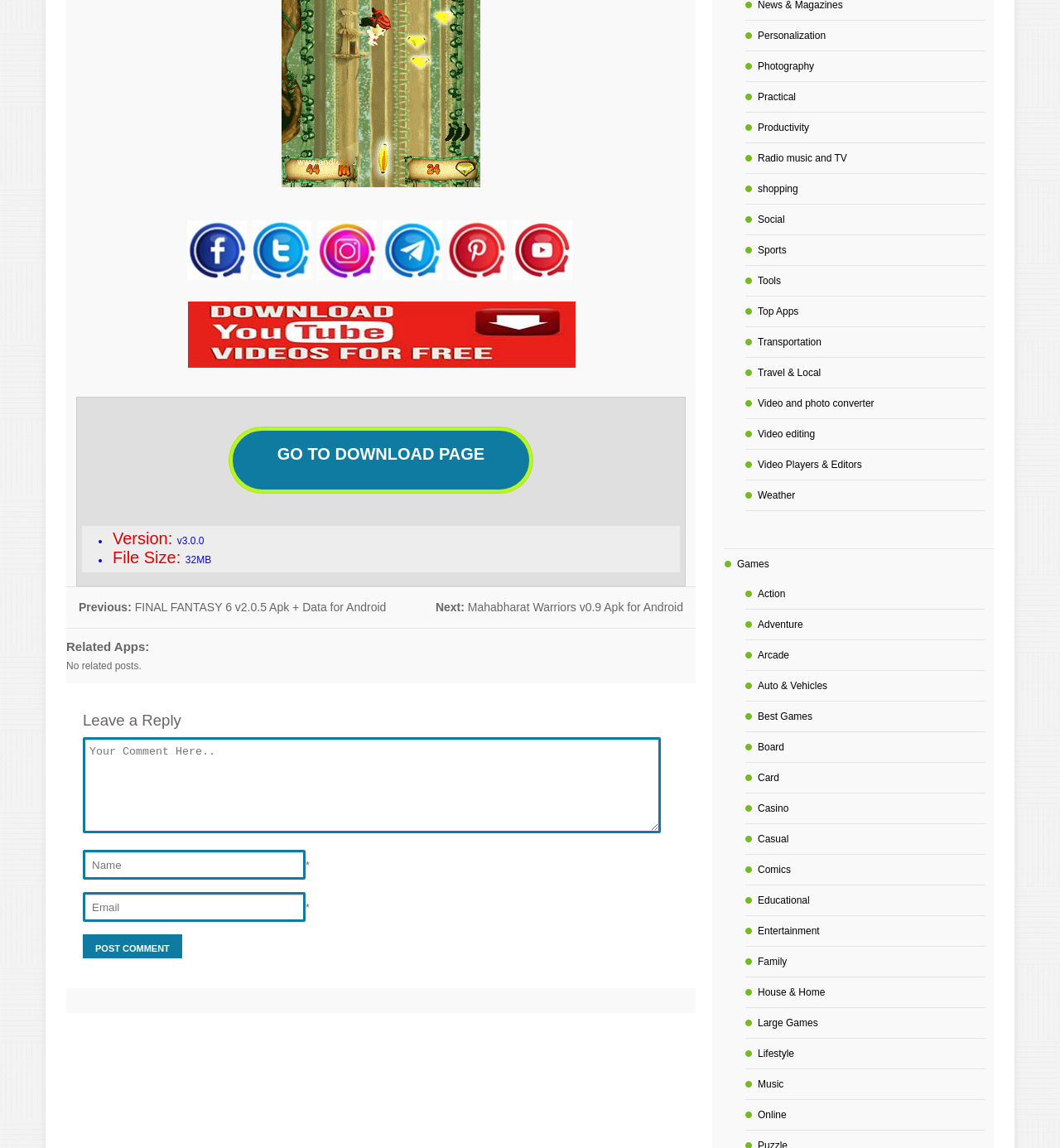What is the file size of the app?
Based on the screenshot, answer the question with a single word or phrase.

32MB